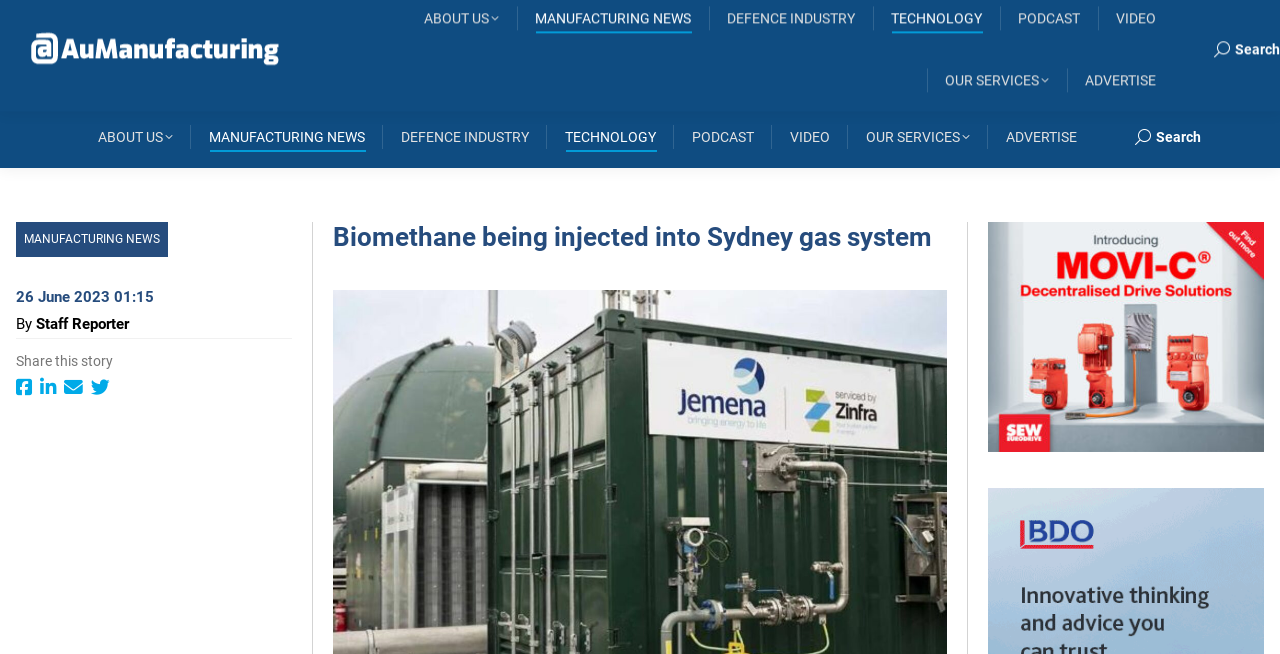Please provide the bounding box coordinates for the UI element as described: "parent_node: Australian Manufacturing Forum". The coordinates must be four floats between 0 and 1, represented as [left, top, right, bottom].

[0.0, 0.0, 0.332, 0.162]